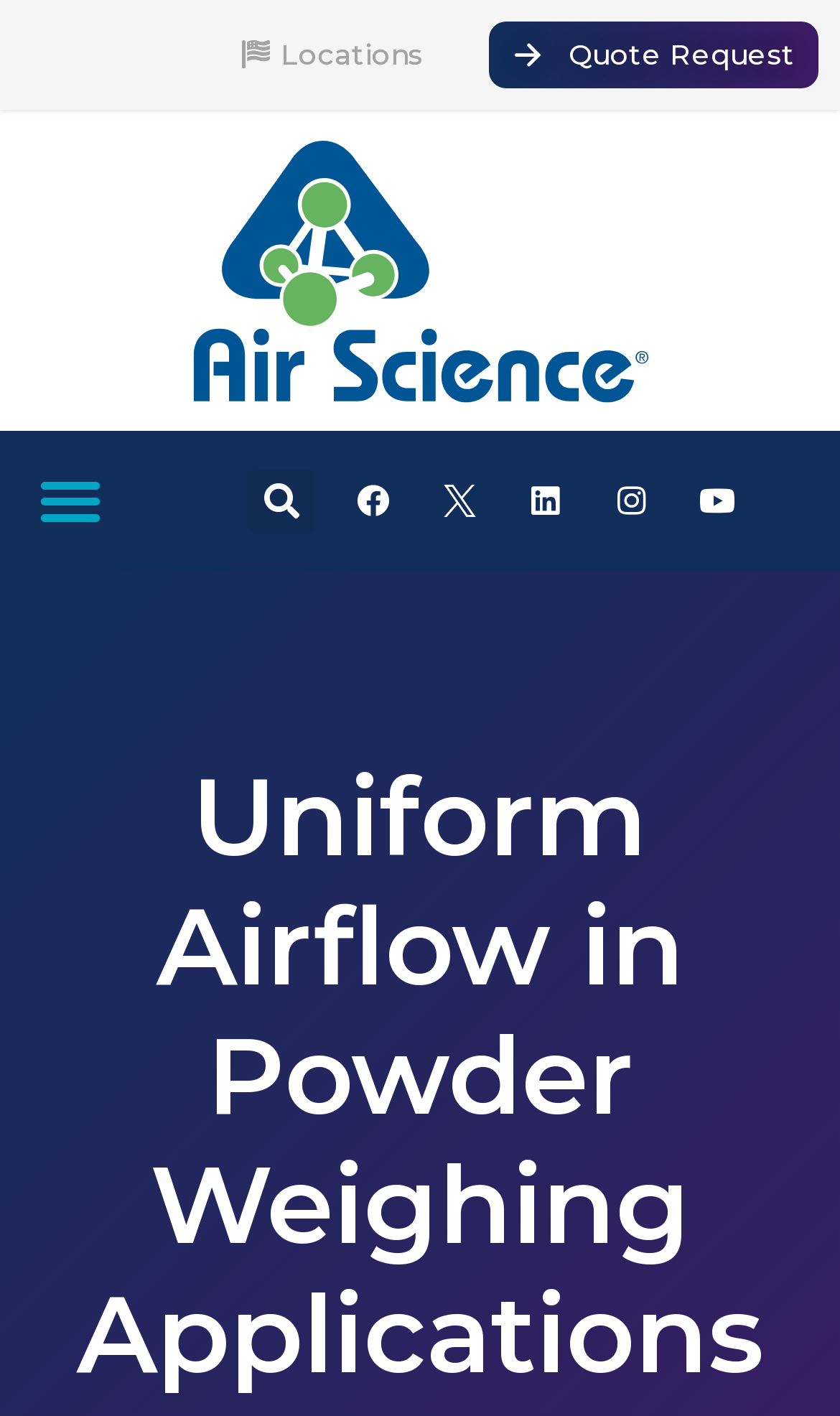Generate the main heading text from the webpage.

Uniform Airflow in Powder Weighing Applications